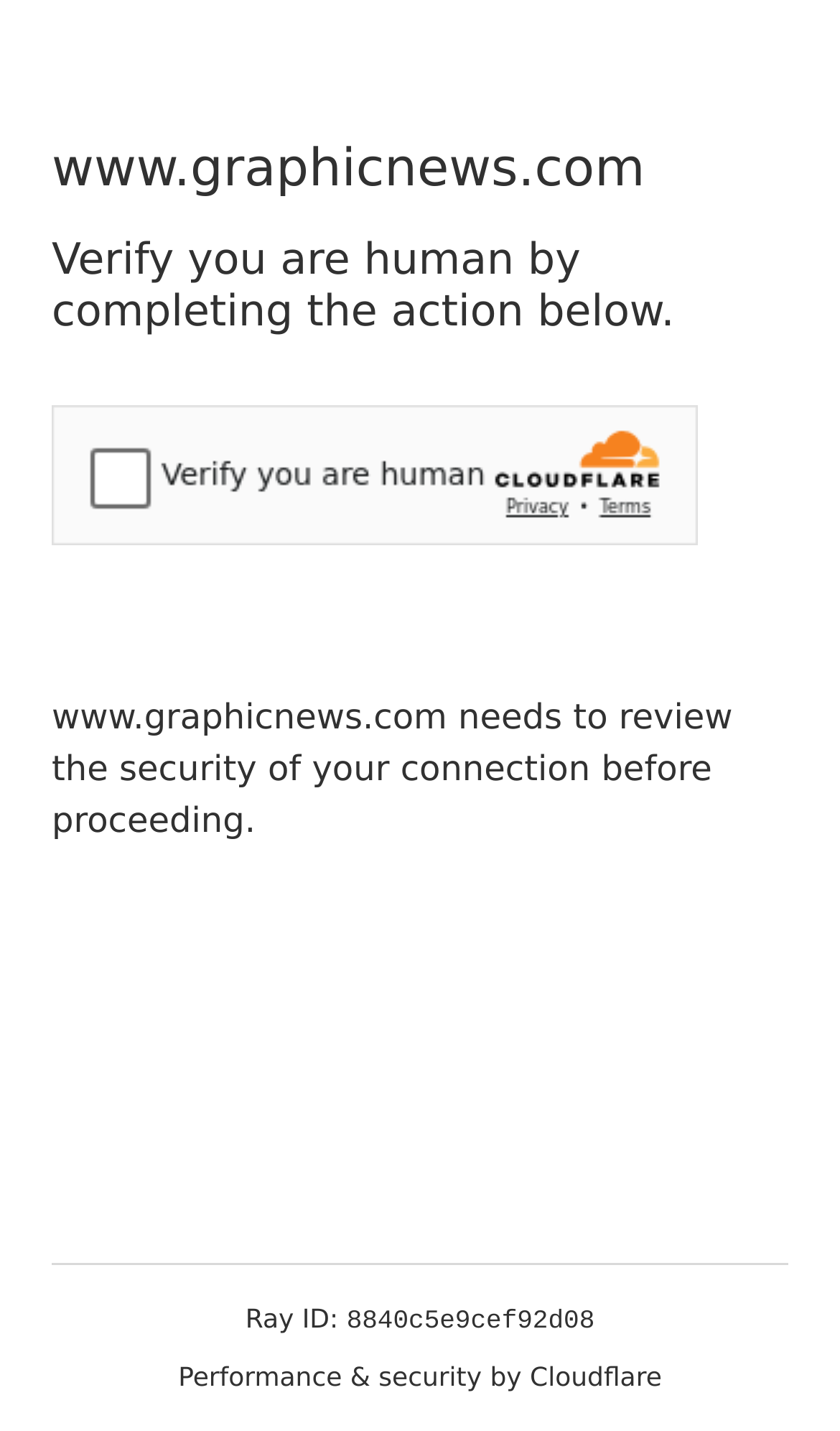Answer this question using a single word or a brief phrase:
What type of element contains the security challenge?

Iframe